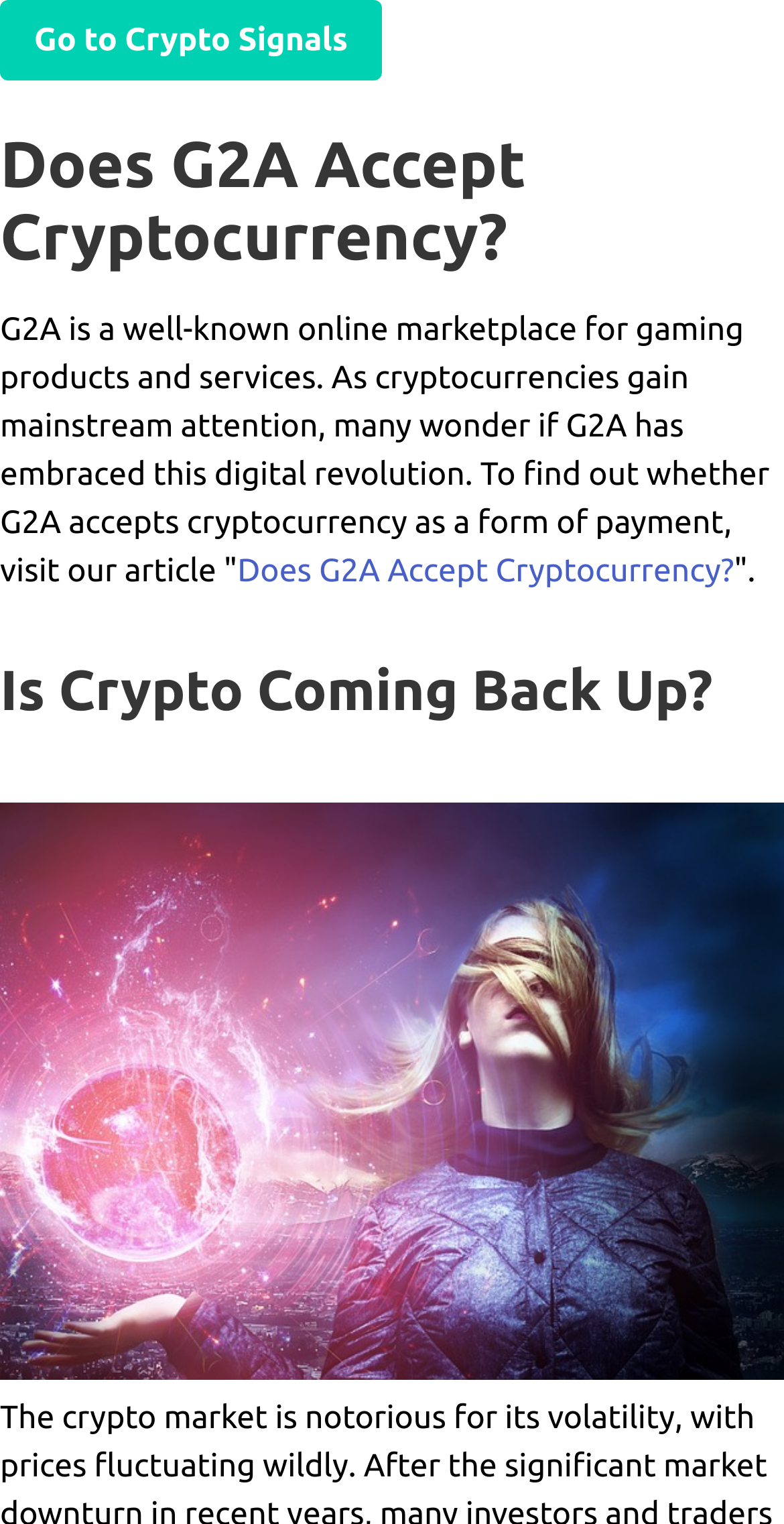Create a detailed narrative of the webpage’s visual and textual elements.

The webpage is focused on the topic of whether G2A, an online marketplace for gaming products and services, accepts cryptocurrency as a form of payment. At the top-left corner, there is a link to "Crypto Signals". Below it, a heading with the same title as the webpage, "Does G2A Accept Cryptocurrency?", is prominently displayed. 

A paragraph of text follows, providing a brief introduction to the topic, explaining that G2A is a well-known online marketplace and that many people wonder if it has embraced cryptocurrency. The text also invites readers to visit an article to find out if G2A accepts cryptocurrency as a form of payment. This paragraph is accompanied by a link to the article, which is positioned to the right of the text. 

Further down, another heading, "Is Crypto Coming Back Up?", is displayed. Below this heading, a large image takes up most of the remaining space on the webpage.